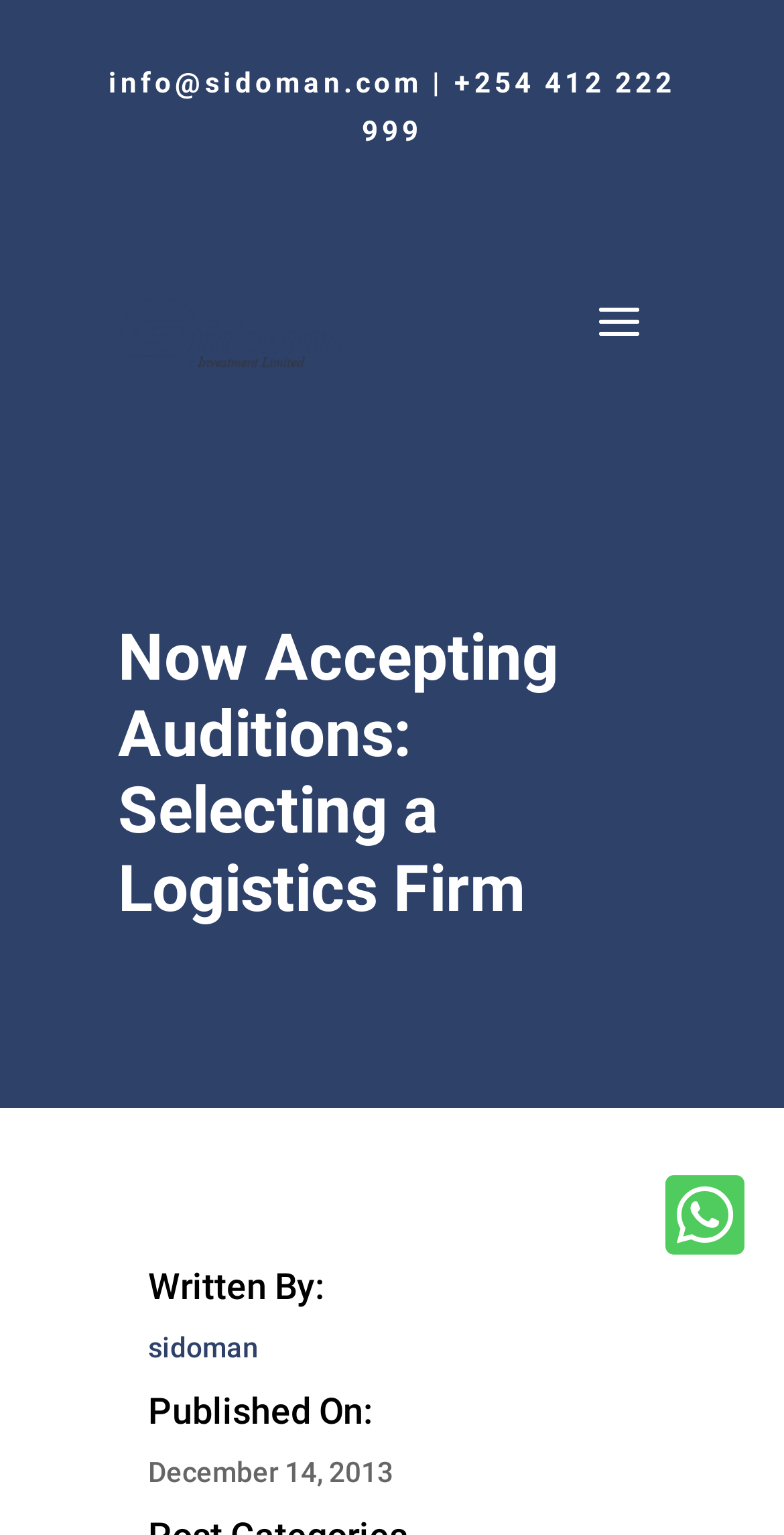Summarize the webpage with a detailed and informative caption.

The webpage appears to be an article or blog post from Sidoman, a logistics firm. At the top left, there is a logo of Sidoman, which is an image. Below the logo, there is a heading that reads "Now Accepting Auditions: Selecting a Logistics Firm", which is the title of the article. 

On the top right, there are two links: one for an email address "info@sidoman.com" and another for a phone number "+254 412 222 999". 

The main content of the article is not explicitly described in the accessibility tree, but there are two layout tables below the title, which may contain the article's text. The first layout table has a heading "Written By:" followed by a link to "sidoman", which may be the author of the article. The second layout table has a heading "Published On:" followed by the date "December 14, 2013", which is the publication date of the article.

At the bottom right, there is a link with an icon represented by "\uf40c", which may be a social media or sharing icon.